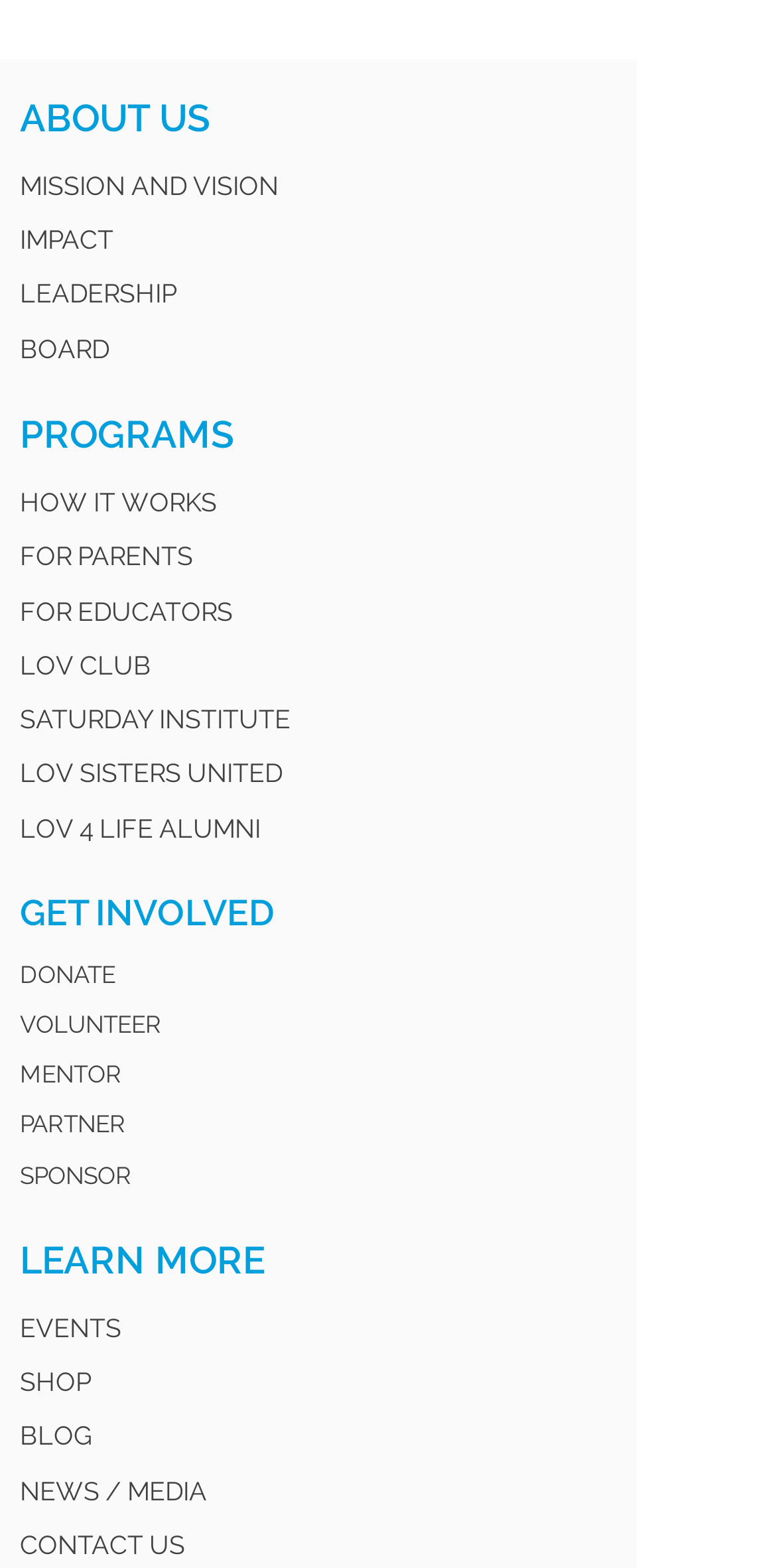How many ways are there to get involved with the organization?
Using the image as a reference, deliver a detailed and thorough answer to the question.

Under the 'GET INVOLVED' section, I found 5 ways to get involved with the organization: 'DONATE', 'VOLUNTEER', 'MENTOR', 'PARTNER', and 'SPONSOR'.